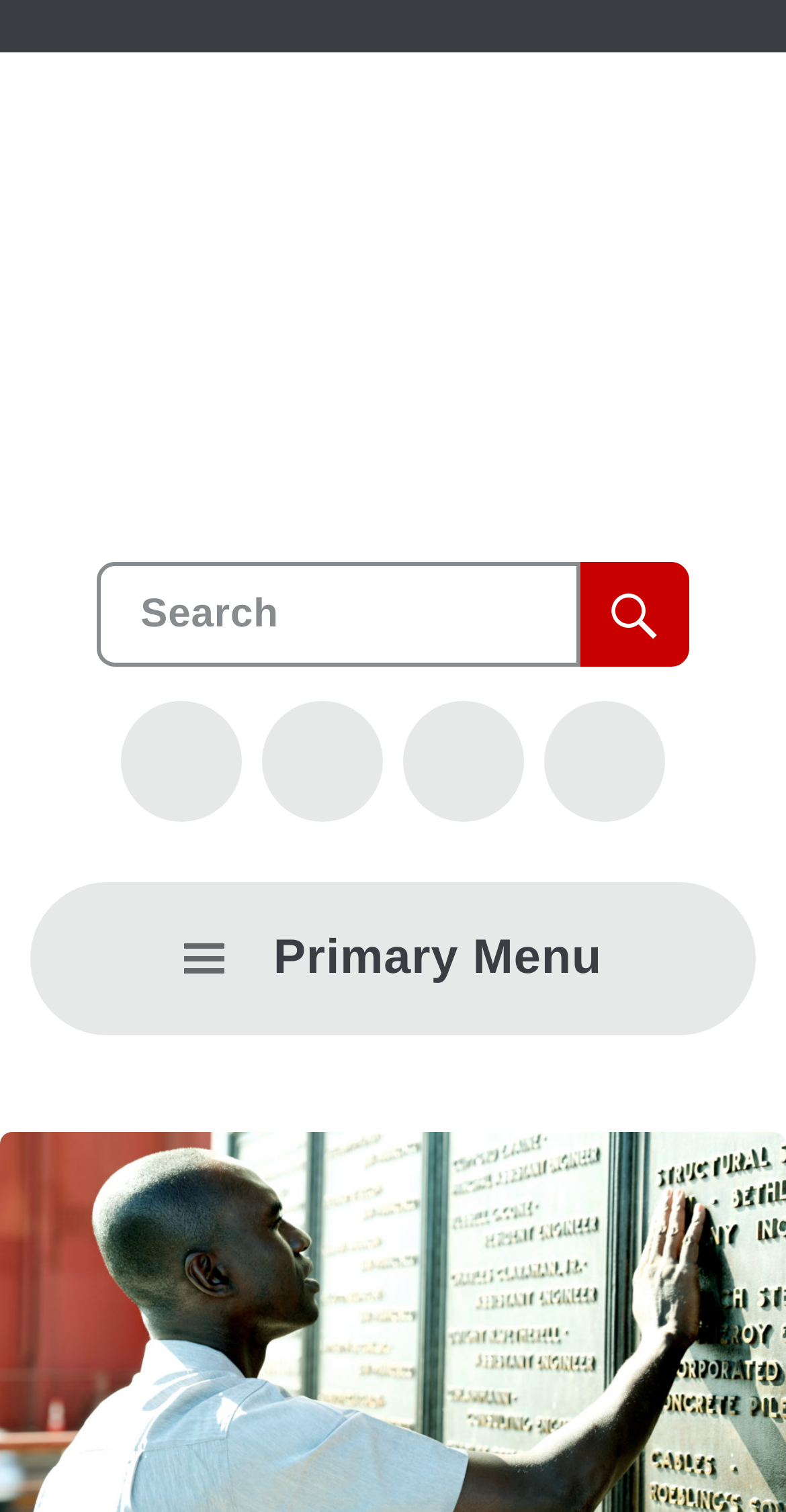Please identify the webpage's heading and generate its text content.

The Holman Prize is brought to you by: